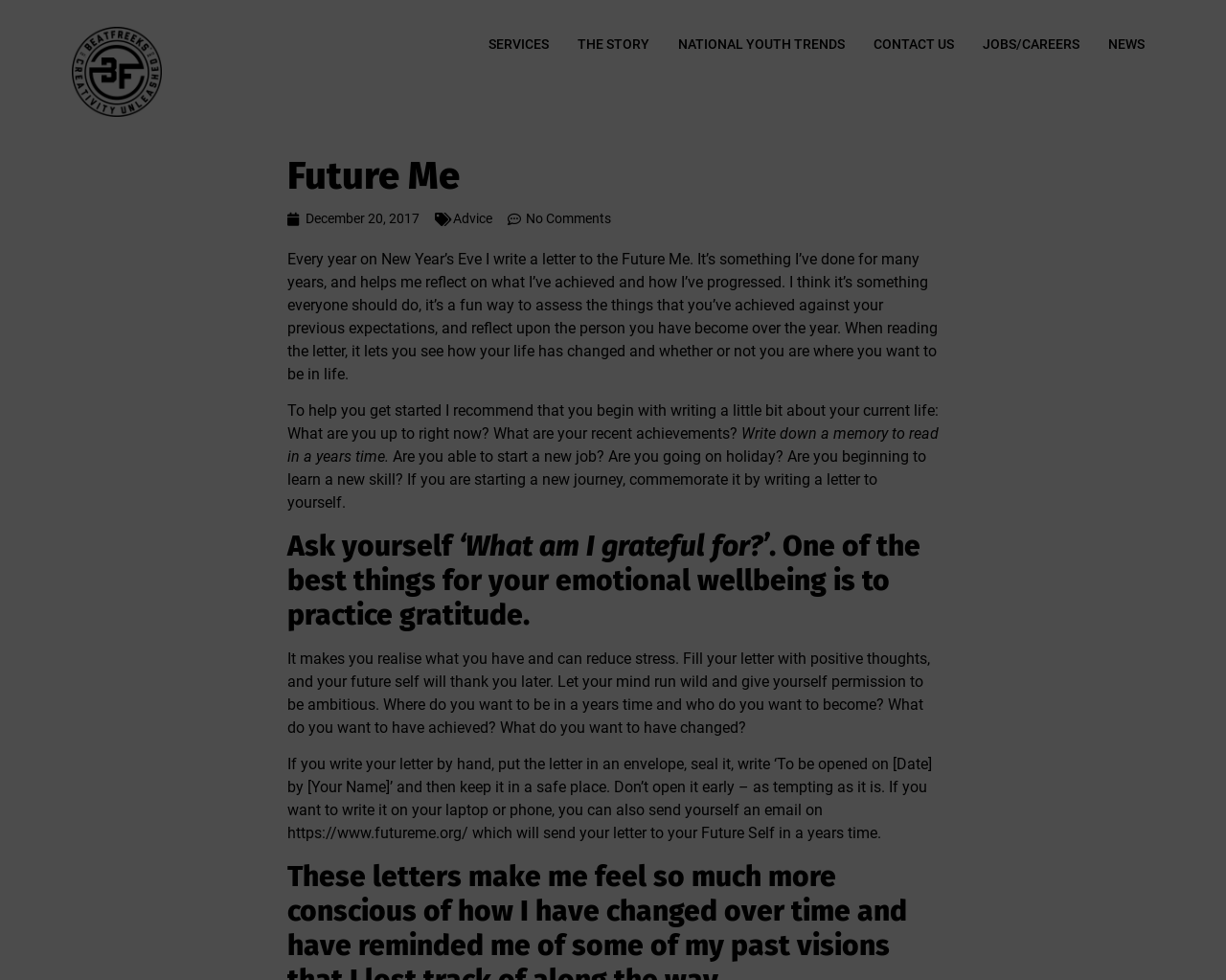What is the purpose of writing a letter to the Future Me?
Using the information from the image, provide a comprehensive answer to the question.

According to the webpage, writing a letter to the Future Me helps to reflect on what one has achieved and how one has progressed over a year. It's a way to assess one's life and see if one is where they want to be.